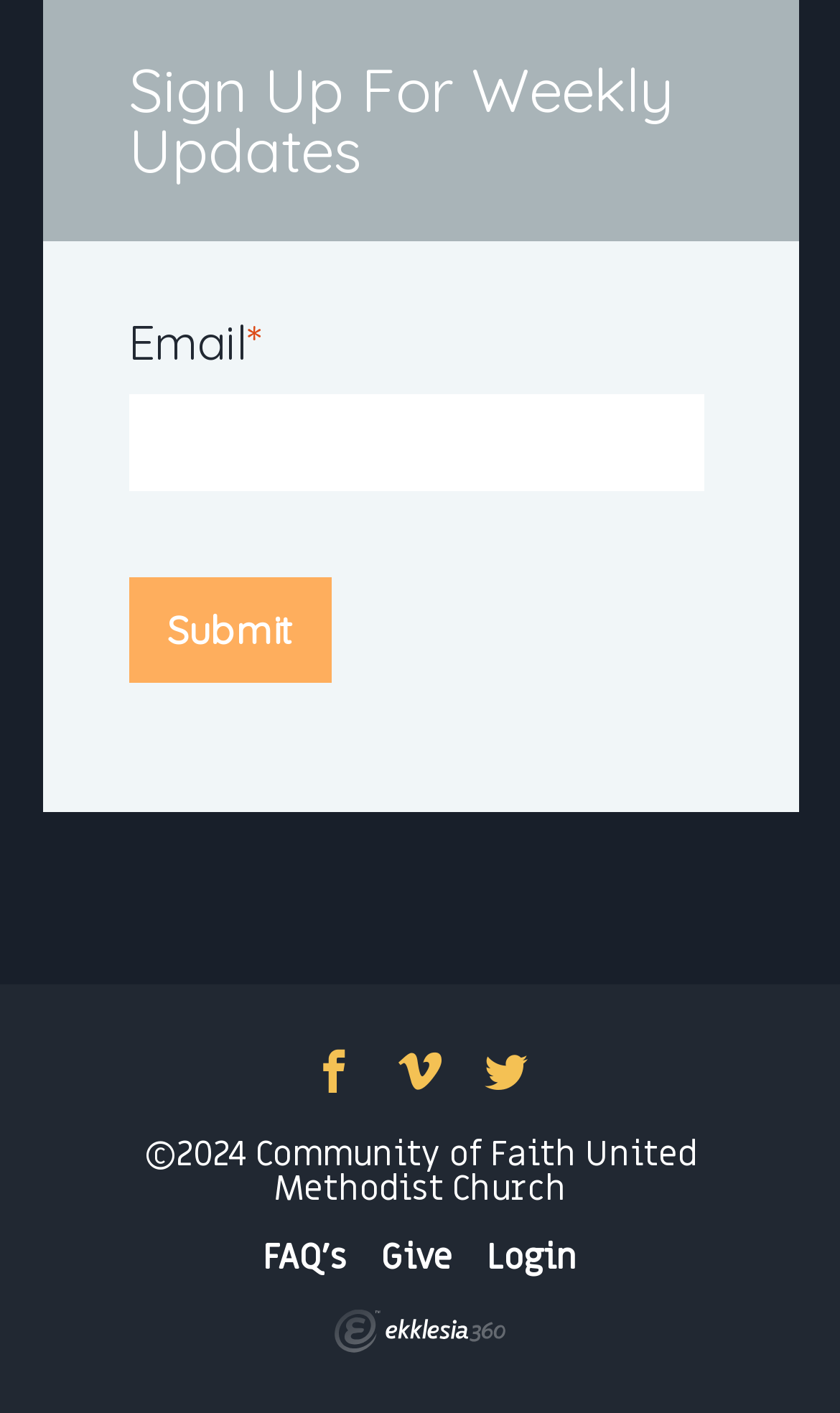Find the bounding box coordinates for the HTML element described as: "title="Vimeo"". The coordinates should consist of four float values between 0 and 1, i.e., [left, top, right, bottom].

[0.474, 0.741, 0.526, 0.781]